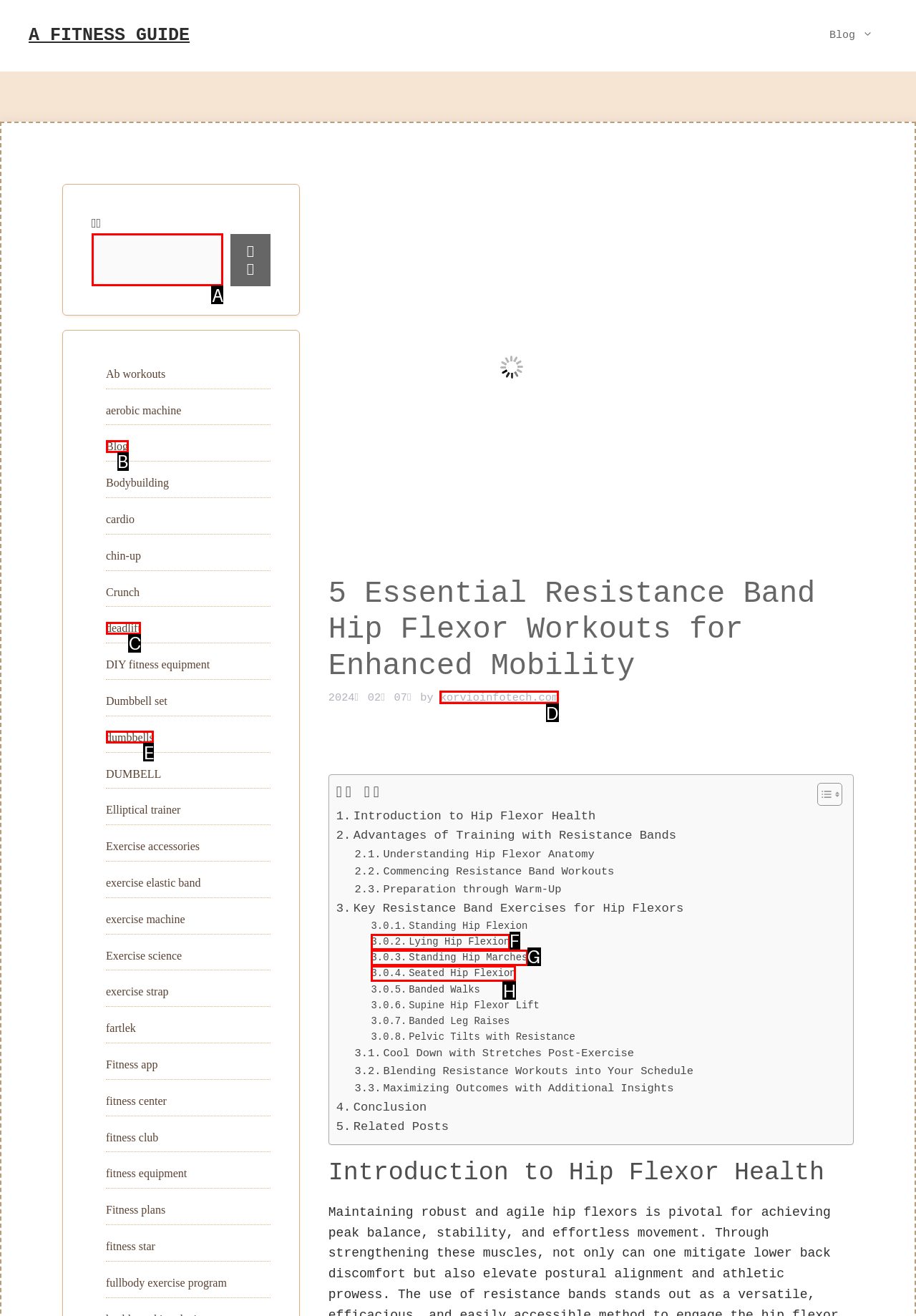Using the element description: Lying Hip Flexion, select the HTML element that matches best. Answer with the letter of your choice.

F